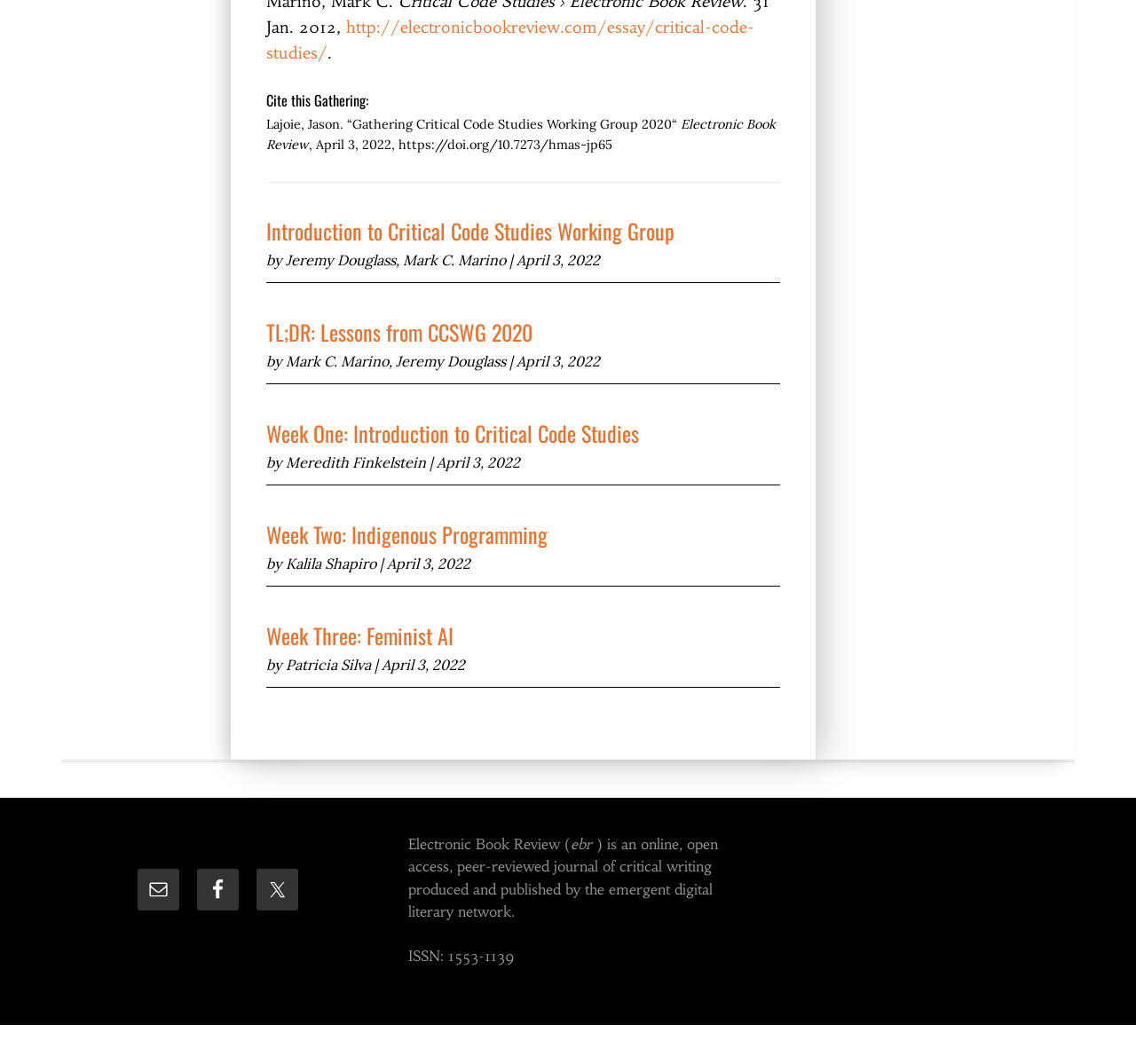Locate the bounding box coordinates of the element's region that should be clicked to carry out the following instruction: "Email the Electronic Book Review". The coordinates need to be four float numbers between 0 and 1, i.e., [left, top, right, bottom].

[0.121, 0.816, 0.157, 0.855]